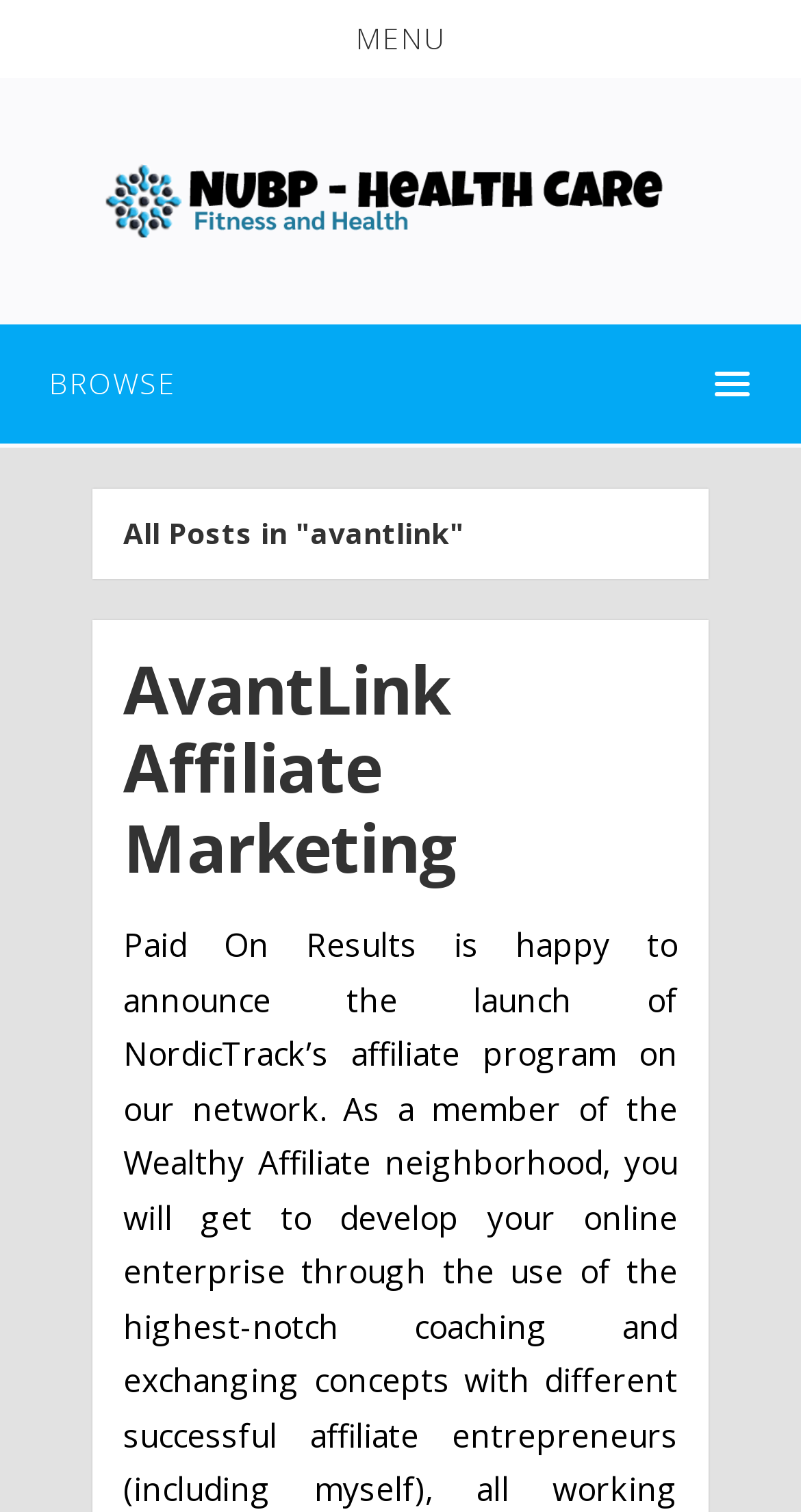What is the name of the health care program?
Using the image, provide a detailed and thorough answer to the question.

Based on the webpage, I found a link with the text 'NUBP - Health Care' which suggests that NUBP is the name of the health care program.